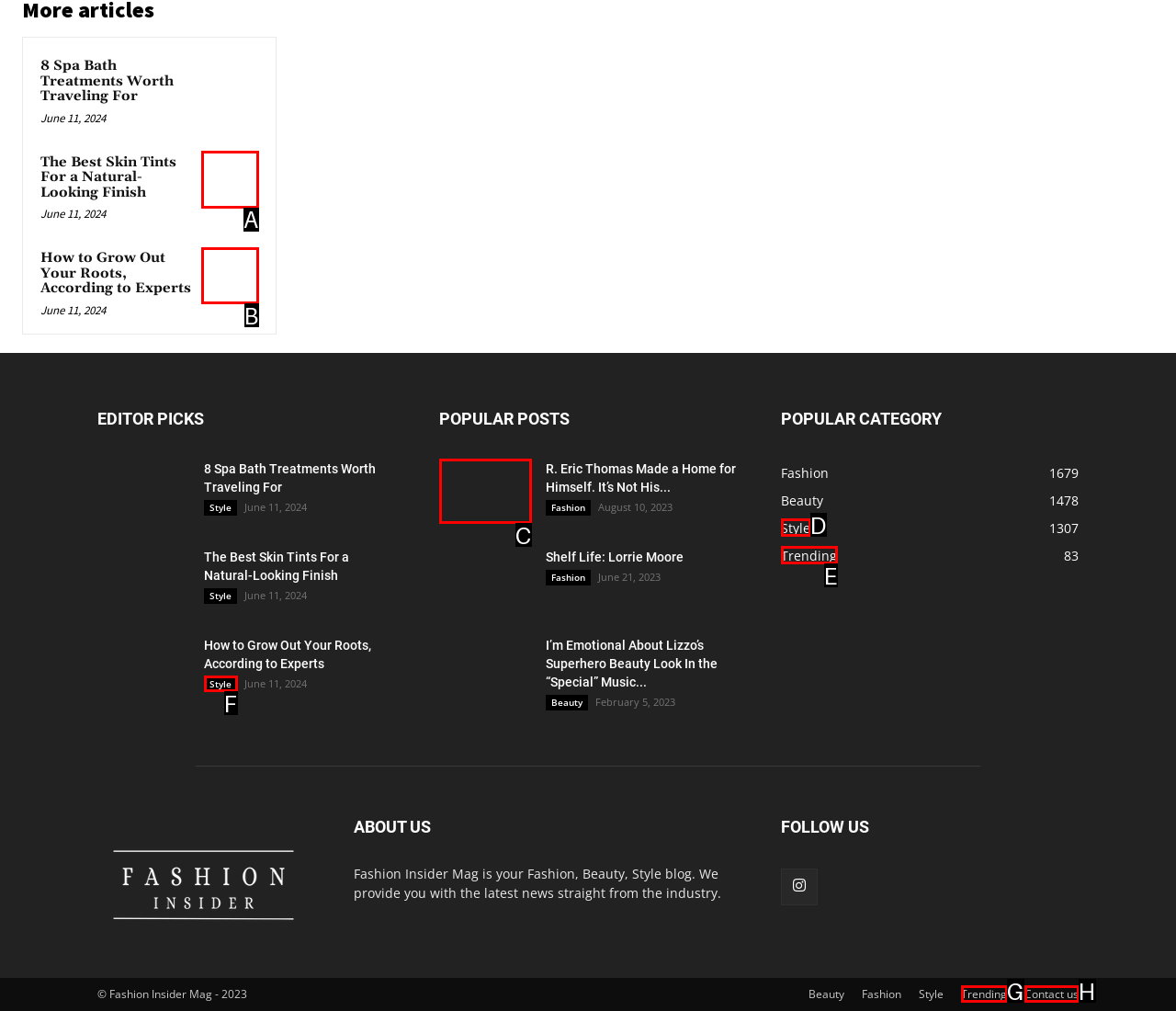Which HTML element matches the description: Trending the best? Answer directly with the letter of the chosen option.

G